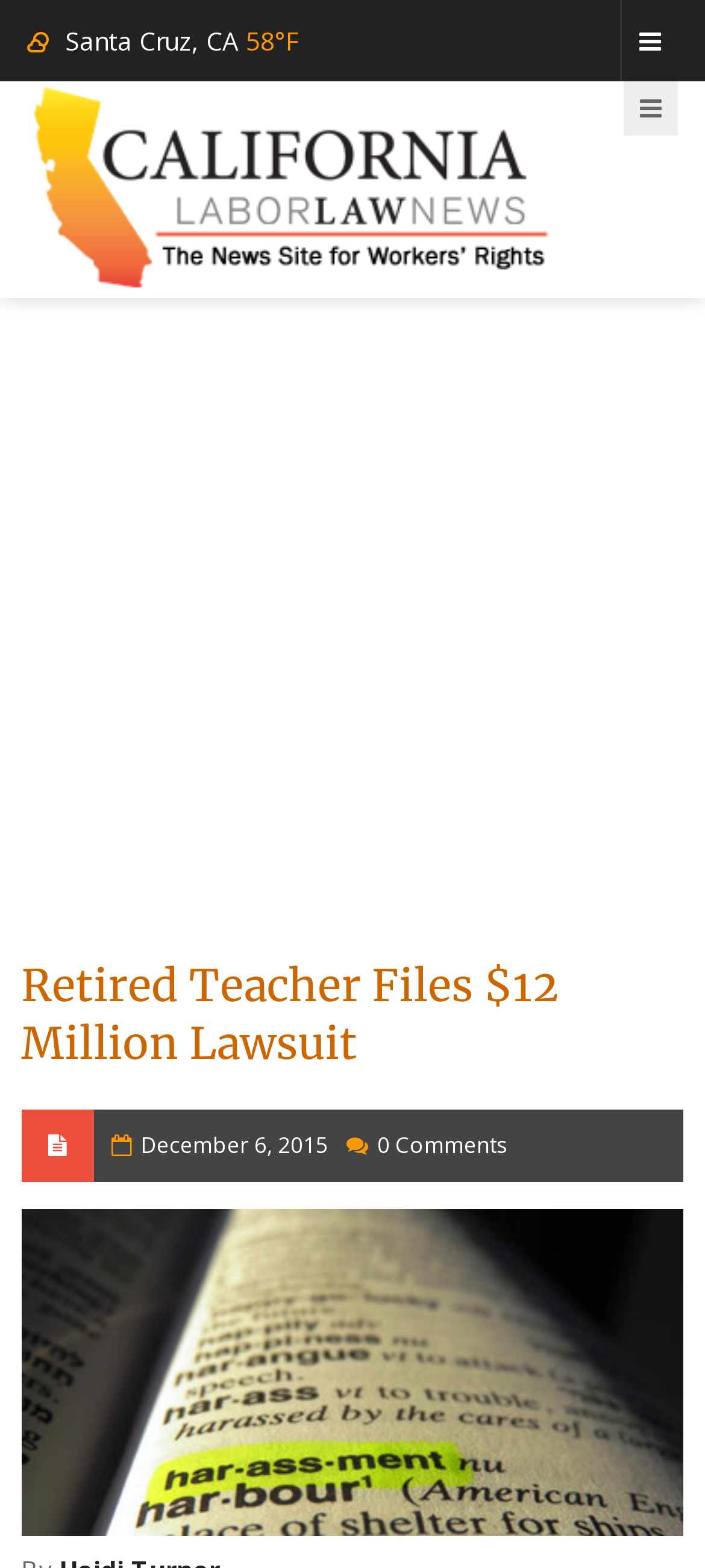Using the provided element description "aria-label="Advertisement" name="aswift_0" title="Advertisement"", determine the bounding box coordinates of the UI element.

[0.0, 0.213, 1.0, 0.588]